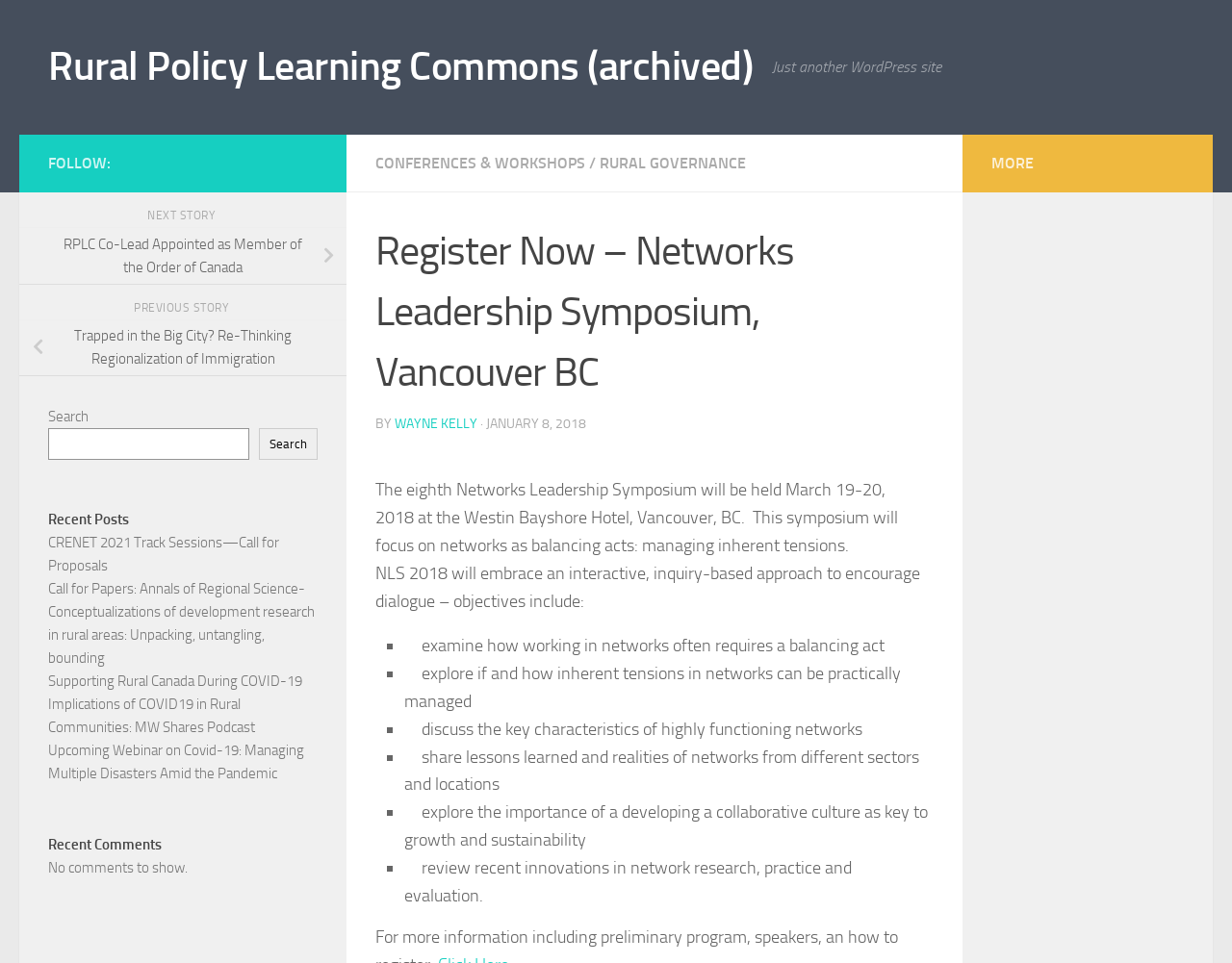Specify the bounding box coordinates of the region I need to click to perform the following instruction: "Follow the Rural Policy Learning Commons". The coordinates must be four float numbers in the range of 0 to 1, i.e., [left, top, right, bottom].

[0.039, 0.16, 0.09, 0.179]